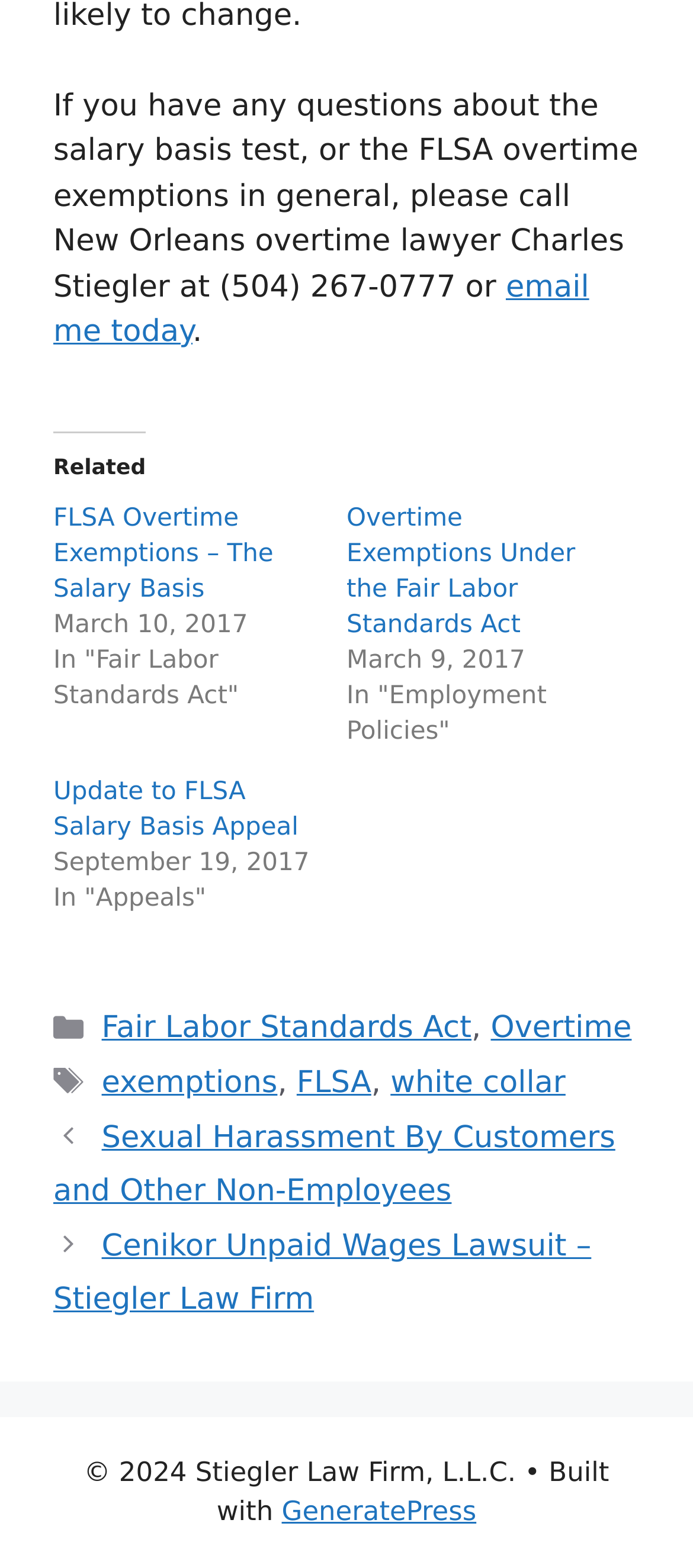Please specify the bounding box coordinates of the clickable region to carry out the following instruction: "check the categories of the post". The coordinates should be four float numbers between 0 and 1, in the format [left, top, right, bottom].

[0.144, 0.64, 0.379, 0.663]